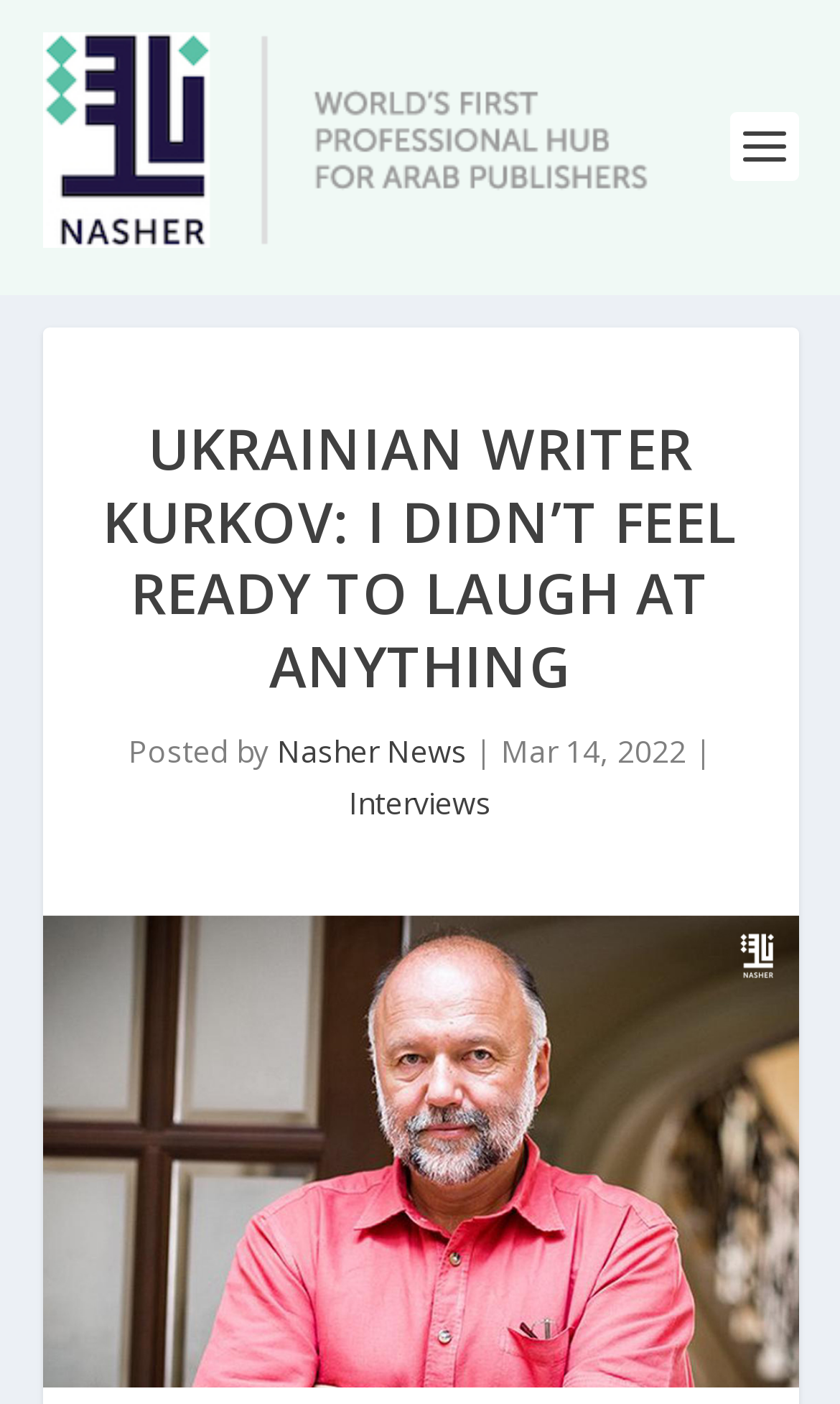What is the category of the article?
Based on the image, answer the question with a single word or brief phrase.

Interviews